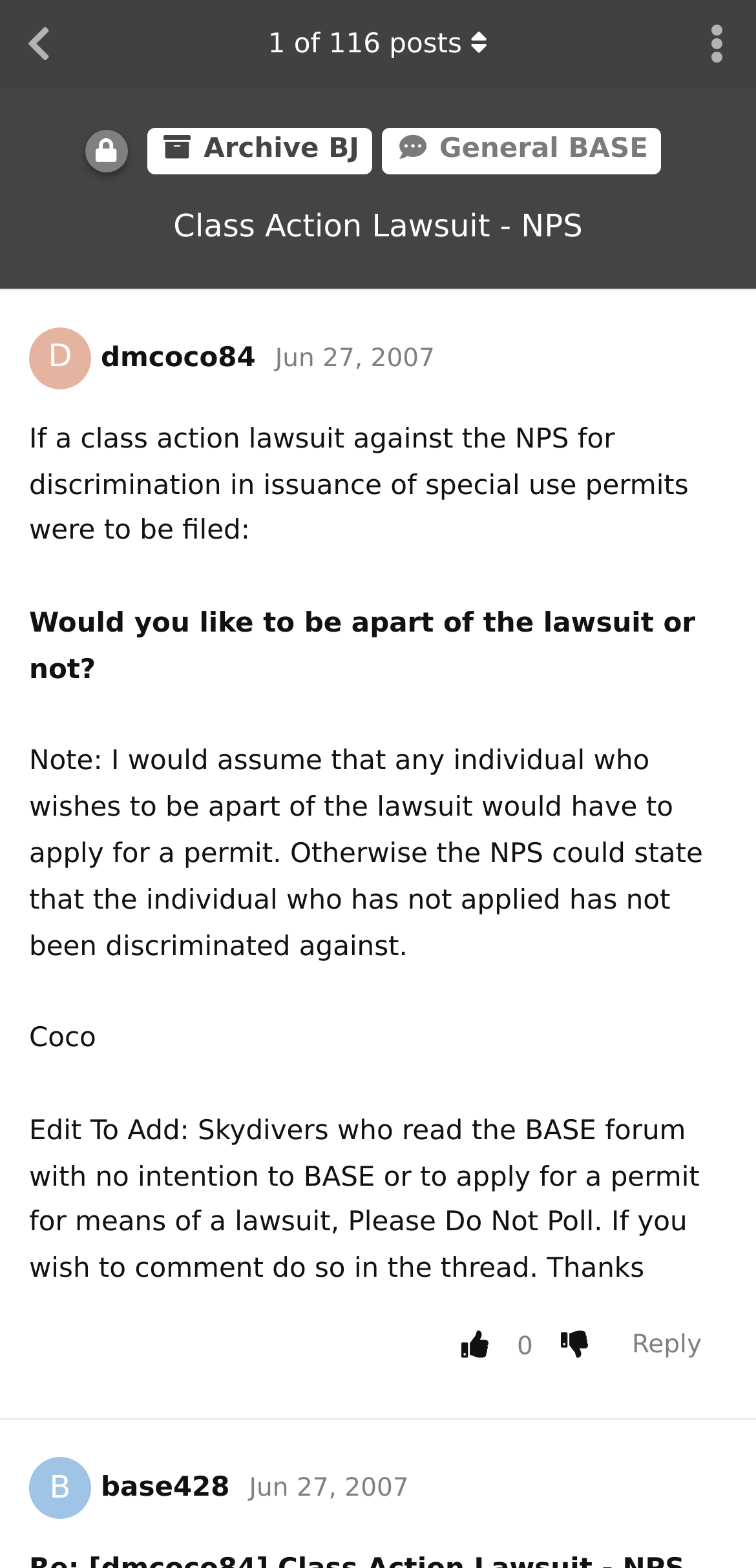Identify the bounding box coordinates of the area you need to click to perform the following instruction: "Upvote post".

[0.59, 0.846, 0.684, 0.873]